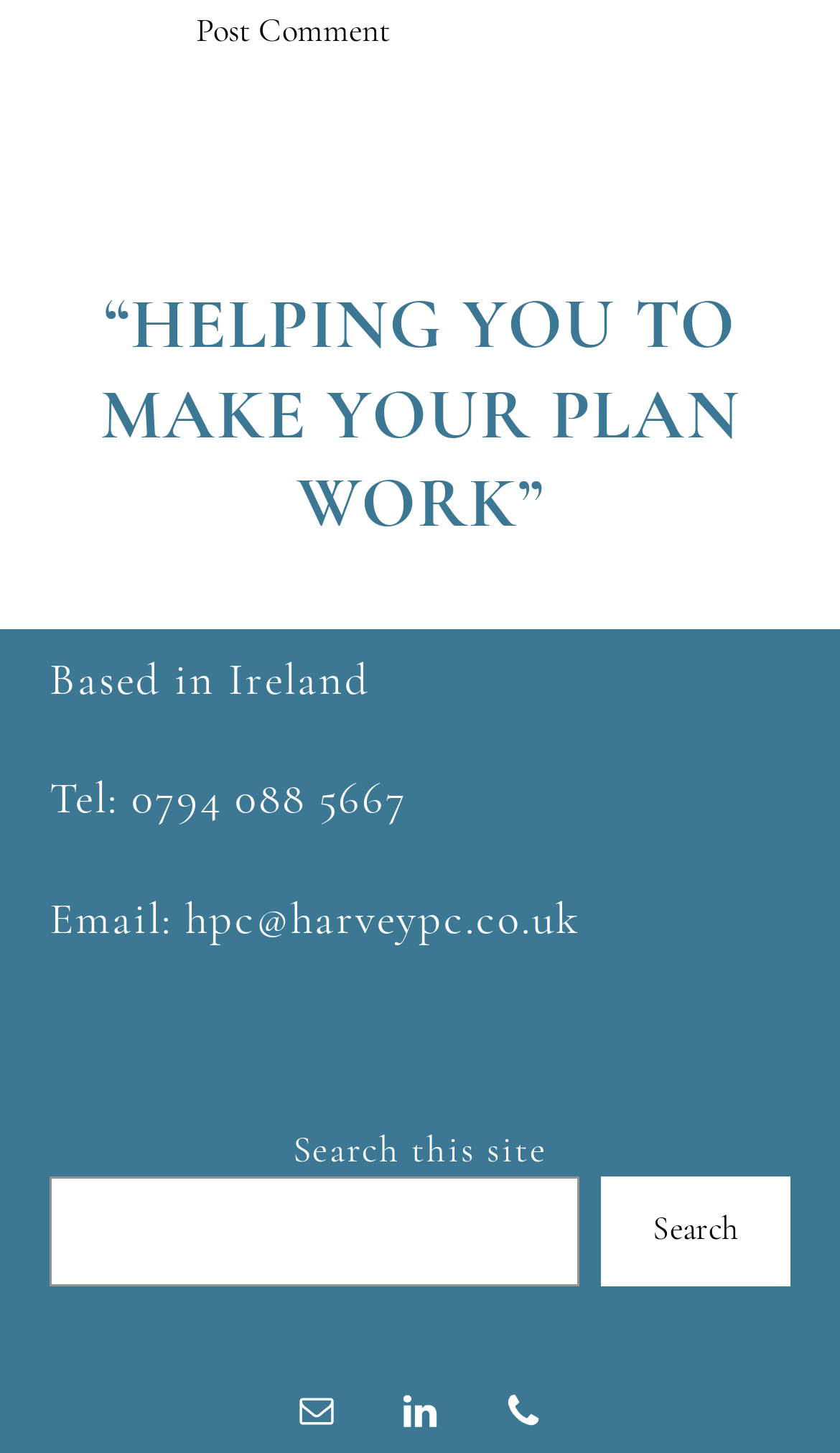Please examine the image and provide a detailed answer to the question: How many social media links are provided in the footer?

I found three social media links in the footer section of the webpage, which are located at the bottom of the page. The links are 'E-mail', 'LinkedIn', and 'Phone', each with an associated image element.